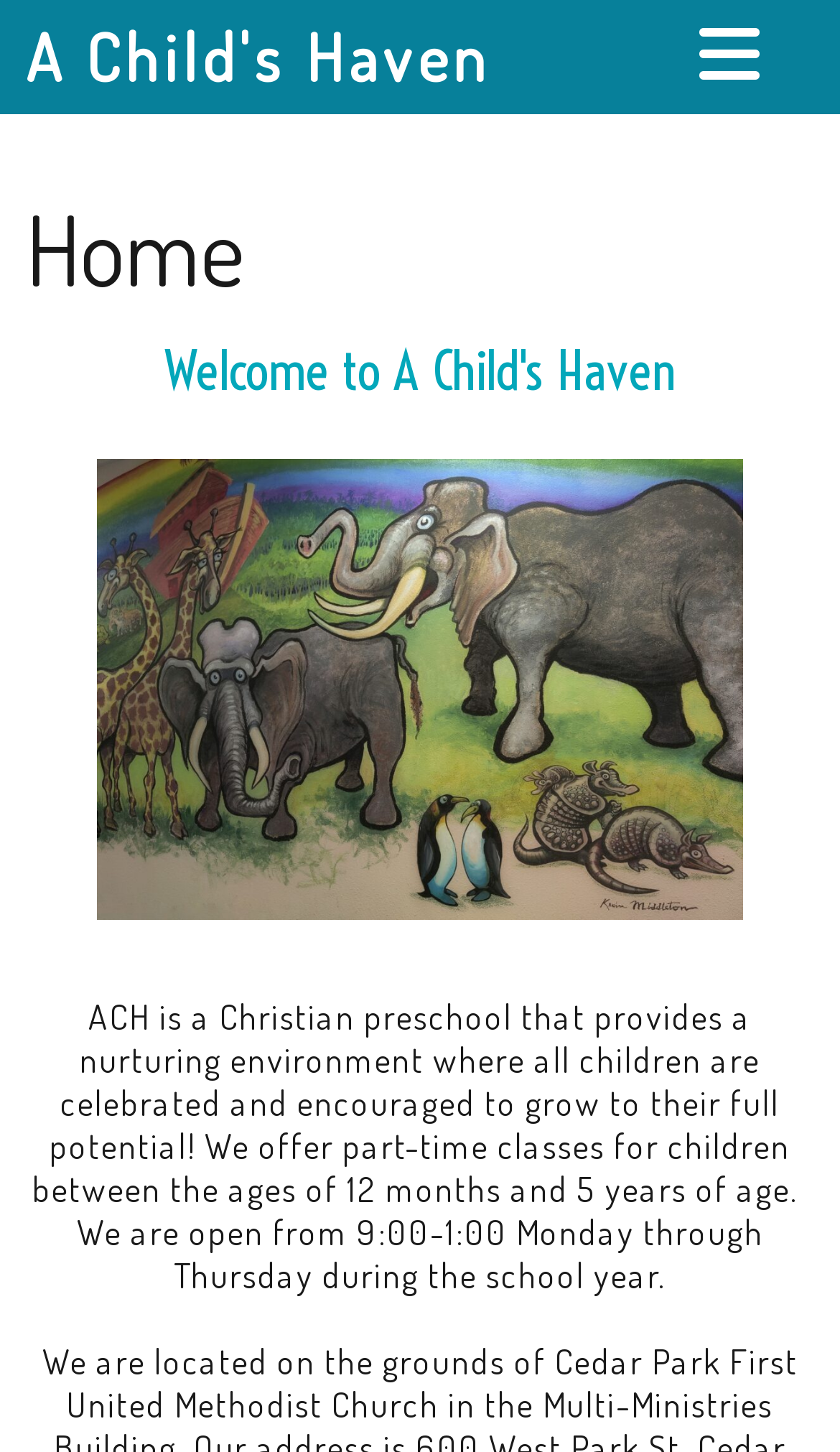What type of preschool is A Child's Haven?
Provide a thorough and detailed answer to the question.

Based on the webpage content, specifically the StaticText element, it is mentioned that 'ACH is a Christian preschool...' which indicates that A Child's Haven is a Christian preschool.